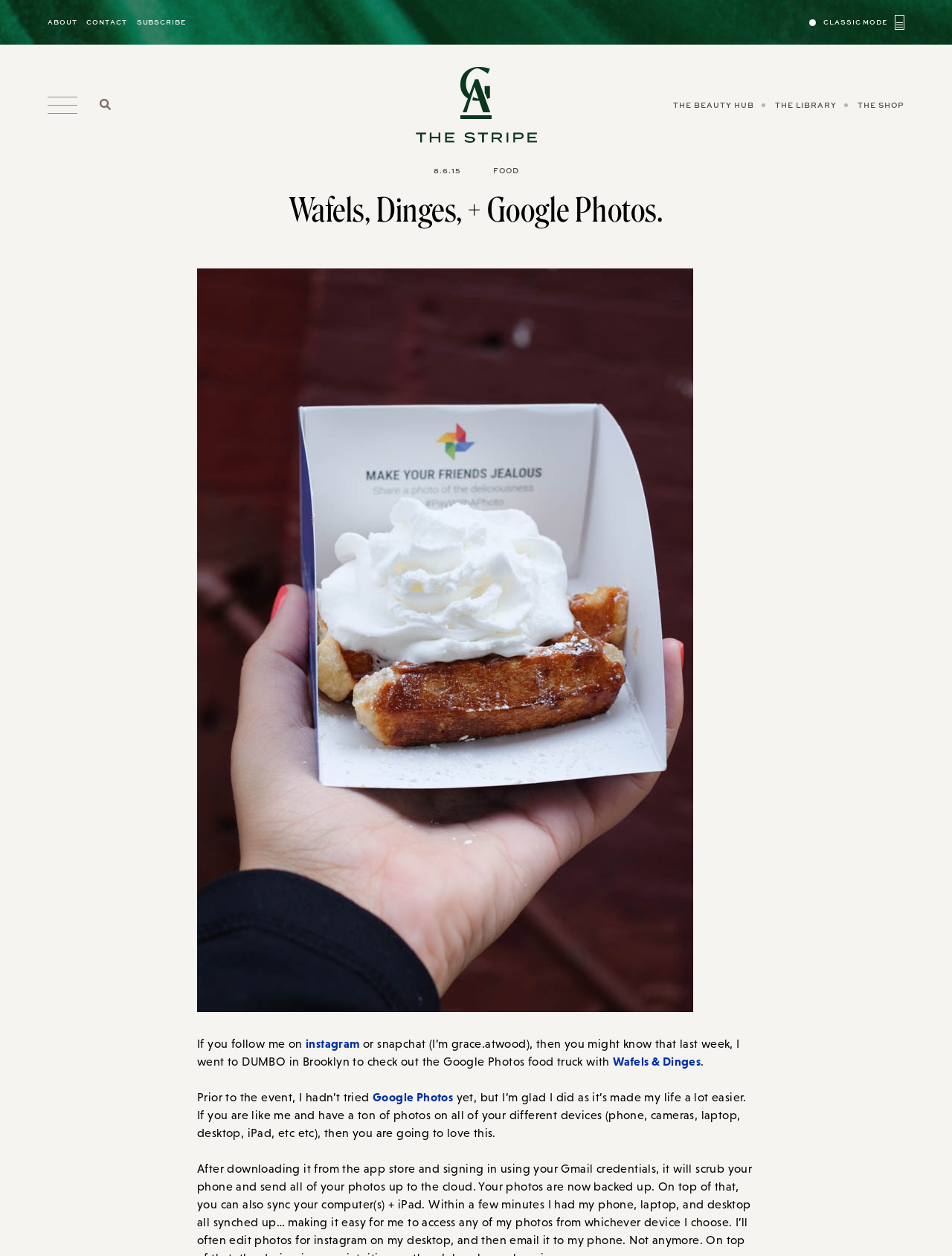Please identify the bounding box coordinates of the clickable region that I should interact with to perform the following instruction: "Follow on instagram". The coordinates should be expressed as four float numbers between 0 and 1, i.e., [left, top, right, bottom].

[0.321, 0.825, 0.378, 0.836]